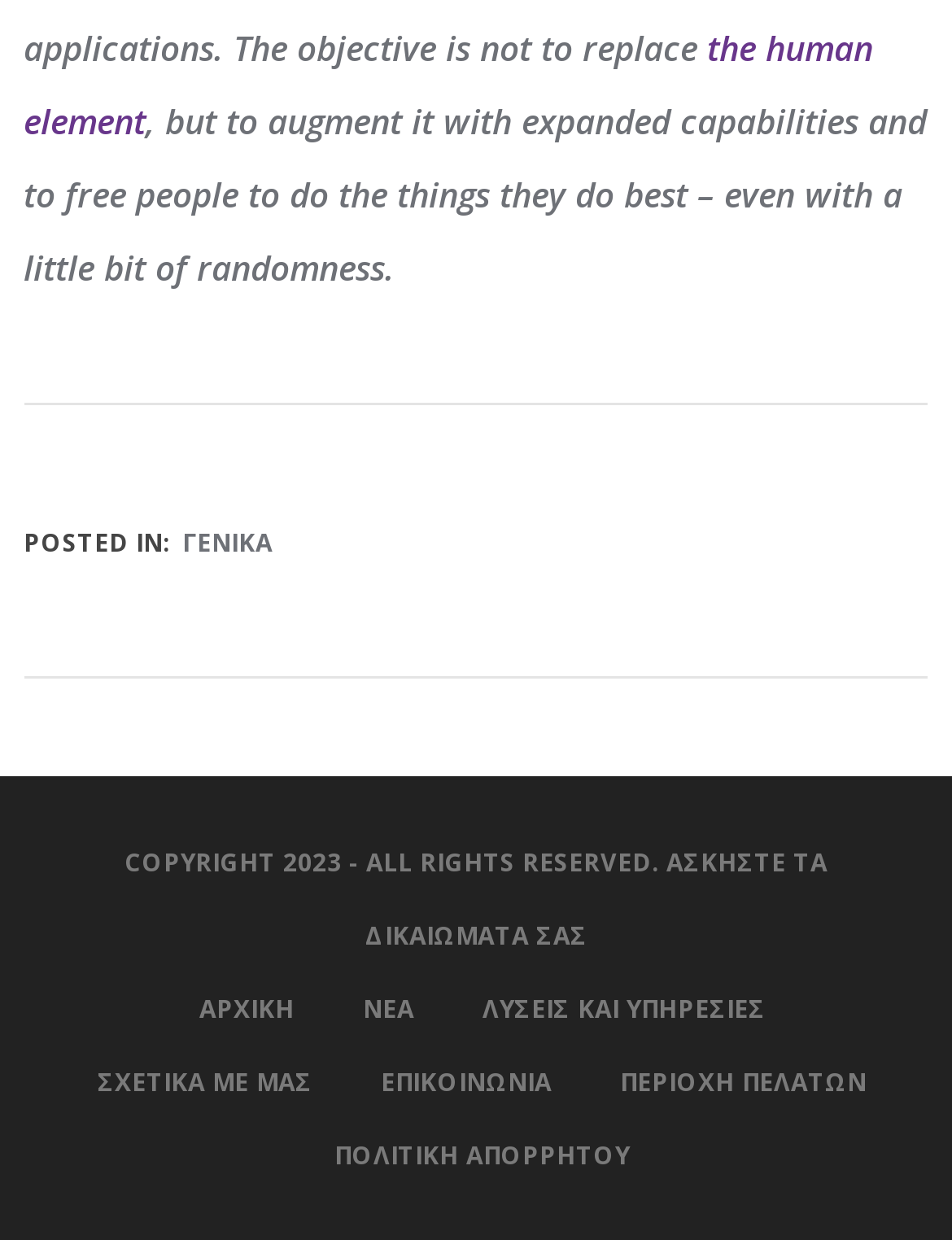What is the category of the post?
Answer with a single word or phrase, using the screenshot for reference.

ΓΕΝΙΚΑ